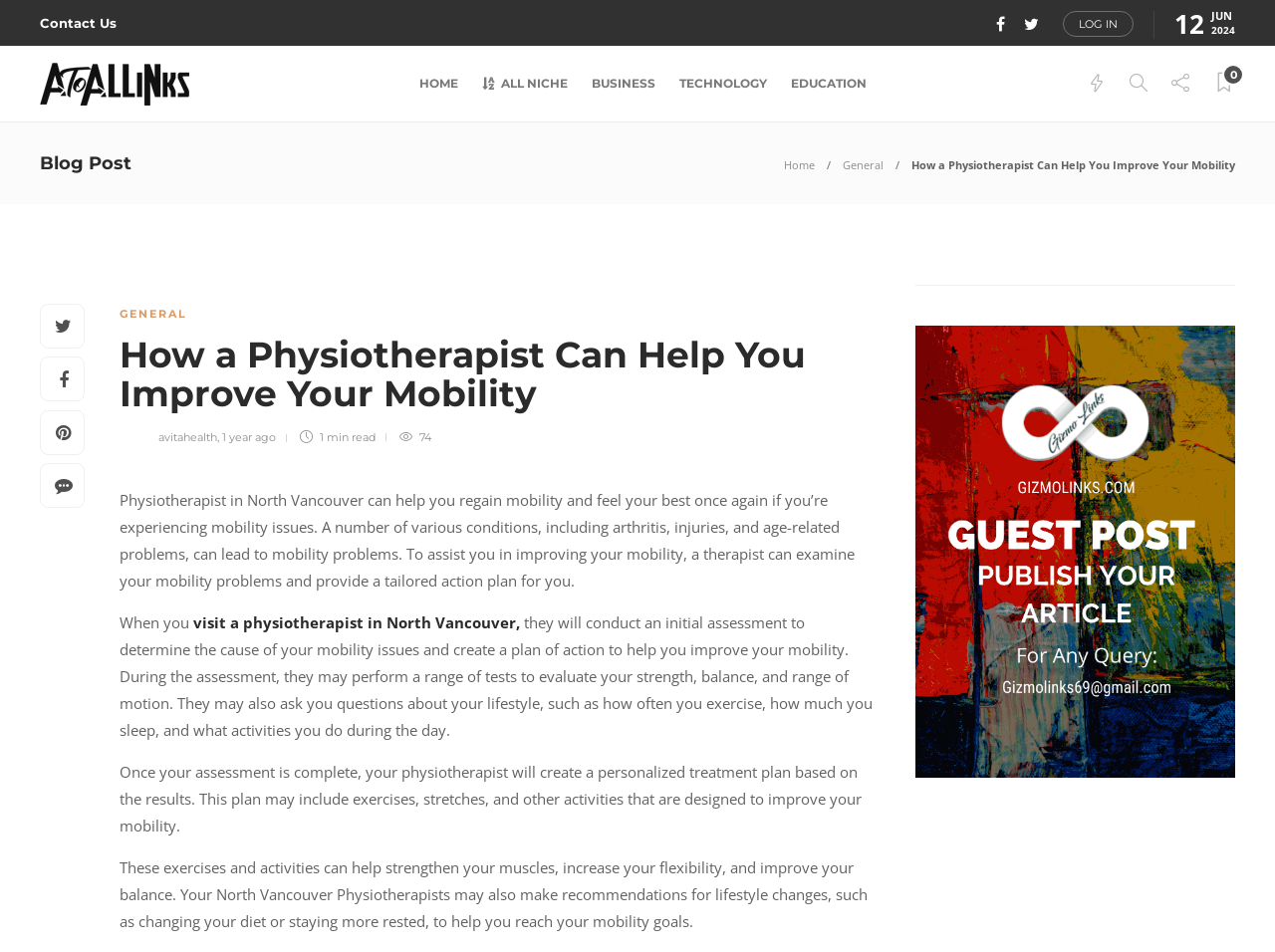Write an exhaustive caption that covers the webpage's main aspects.

This webpage is about physiotherapy services in North Vancouver, focusing on how a physiotherapist can help improve mobility. At the top, there is a navigation menu with links to "Contact Us", "LOG IN", and social media icons. Below this, there is a header section with the website's logo, "AtoAllinks", and a navigation bar with links to "HOME", "ALL NICHE", "BUSINESS", "TECHNOLOGY", "EDUCATION", and other icons.

The main content area is divided into two sections. On the left, there is a sidebar with links to "Blog Post", "Home", "General", and other categories. On the right, there is a blog post titled "How a Physiotherapist Can Help You Improve Your Mobility". The post has a brief introduction, followed by a detailed description of how a physiotherapist can help improve mobility, including the assessment process, treatment plans, and exercises to strengthen muscles and improve flexibility.

Below the blog post, there is a separator line, followed by a link to an external website, "https://www.gizmolinks.com/", with an accompanying image. At the bottom of the page, there is a footer section with a copyright notice and other information. Throughout the page, there are various icons, images, and links to other pages and external websites.